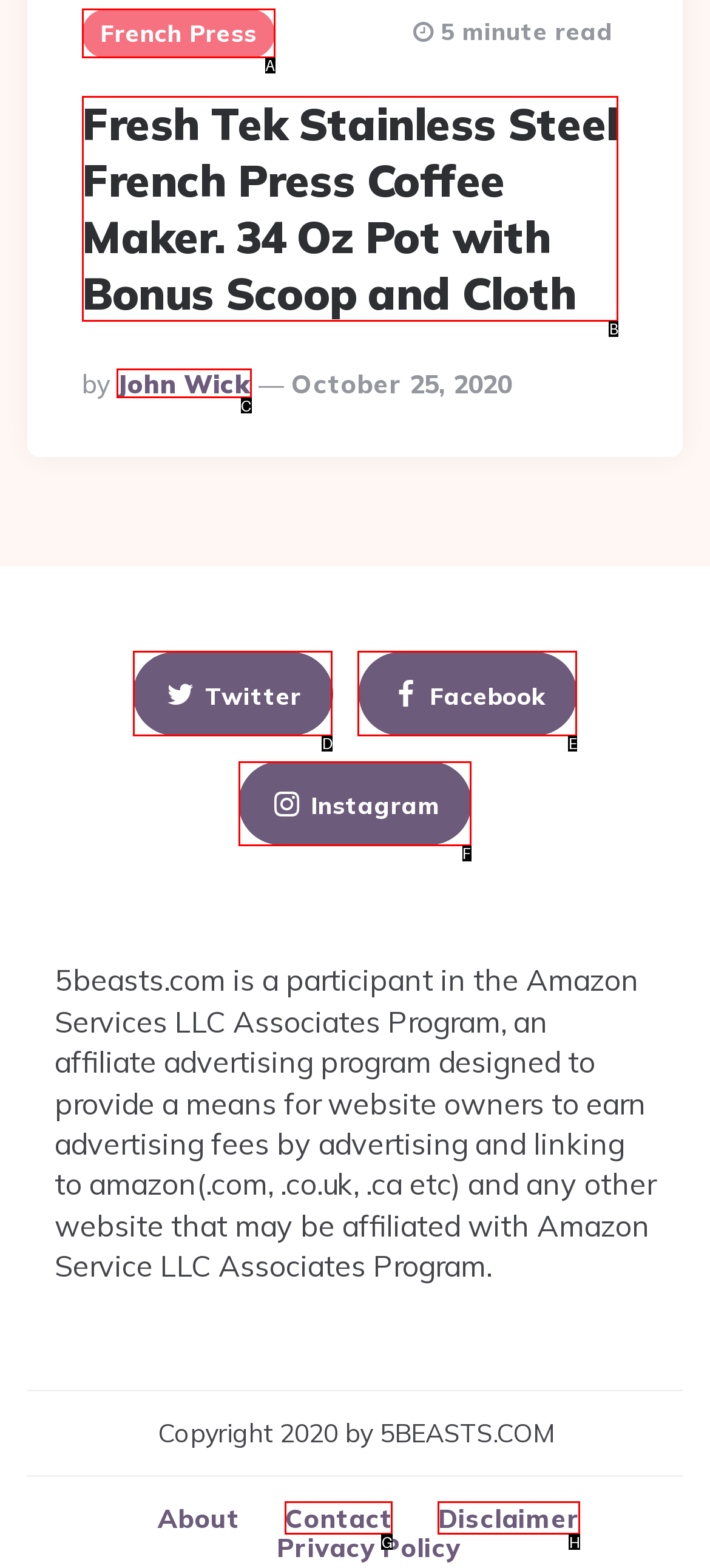Tell me which one HTML element best matches the description: John Wick Answer with the option's letter from the given choices directly.

C